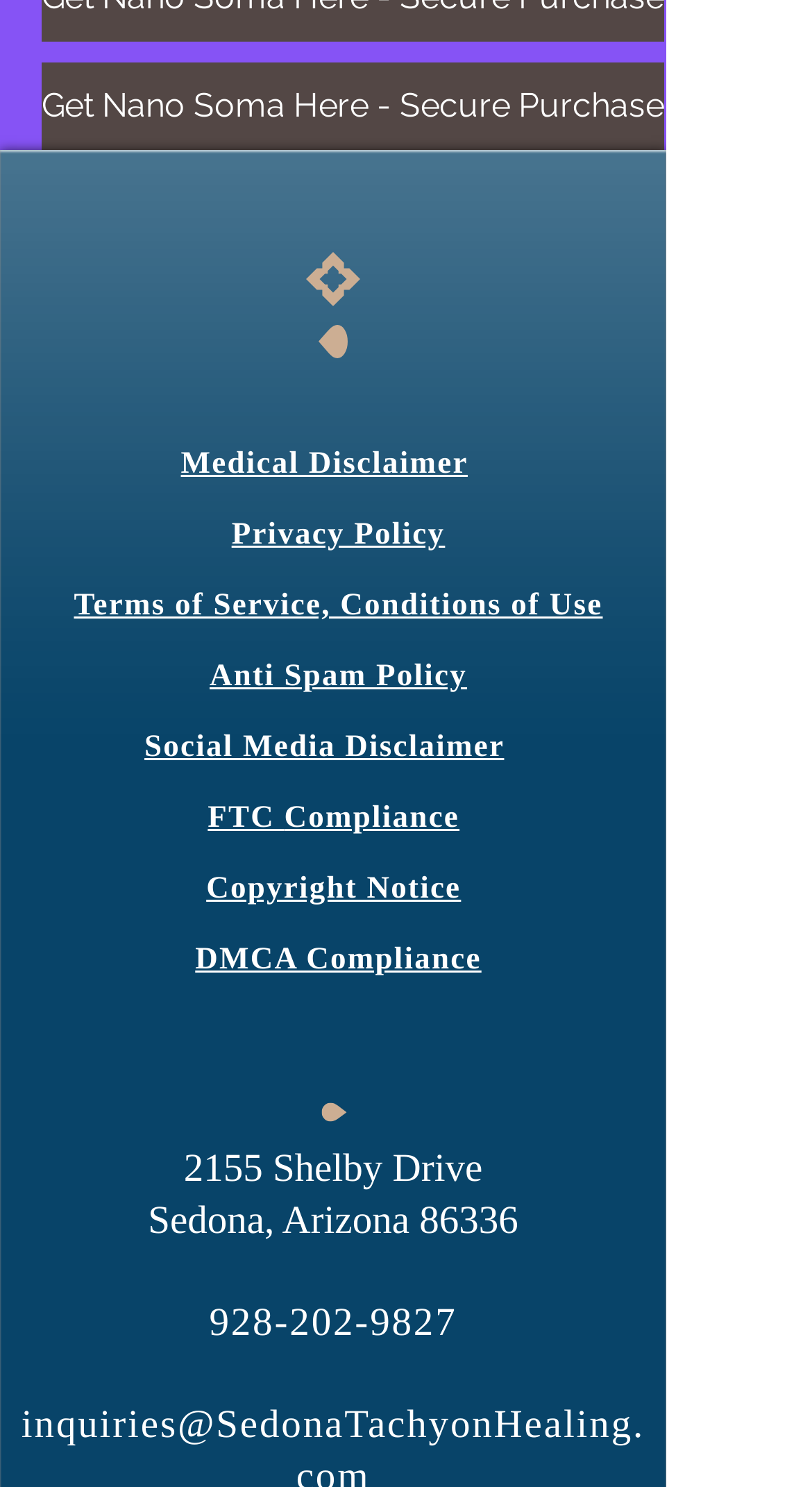What is the address of the company?
Use the information from the image to give a detailed answer to the question.

I found the address by looking at the links at the bottom of the page, which seem to be related to the company's contact information. The address is composed of two parts: '2155 Shelby Drive' and 'Sedona, Arizona 86336', which are both links.